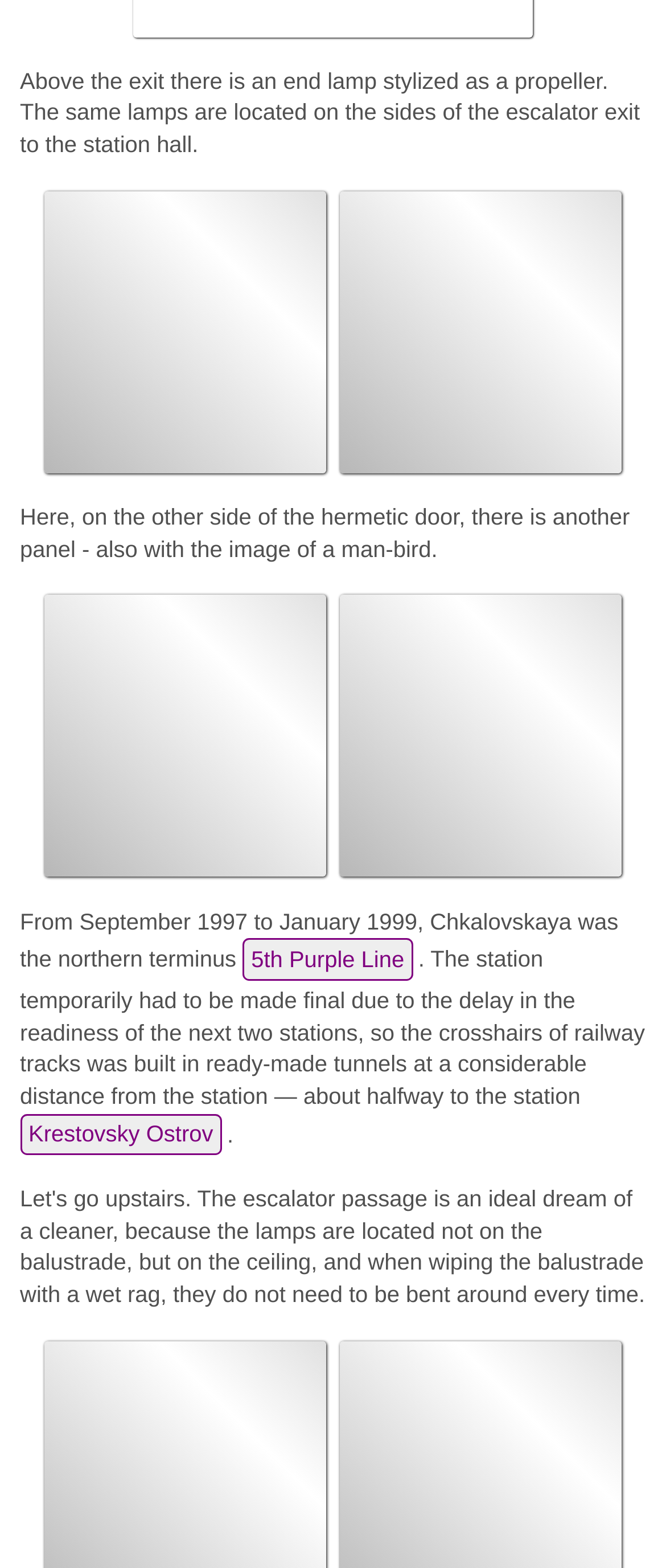Identify the bounding box coordinates for the UI element described as follows: "5th Purple Line". Ensure the coordinates are four float numbers between 0 and 1, formatted as [left, top, right, bottom].

[0.364, 0.599, 0.62, 0.625]